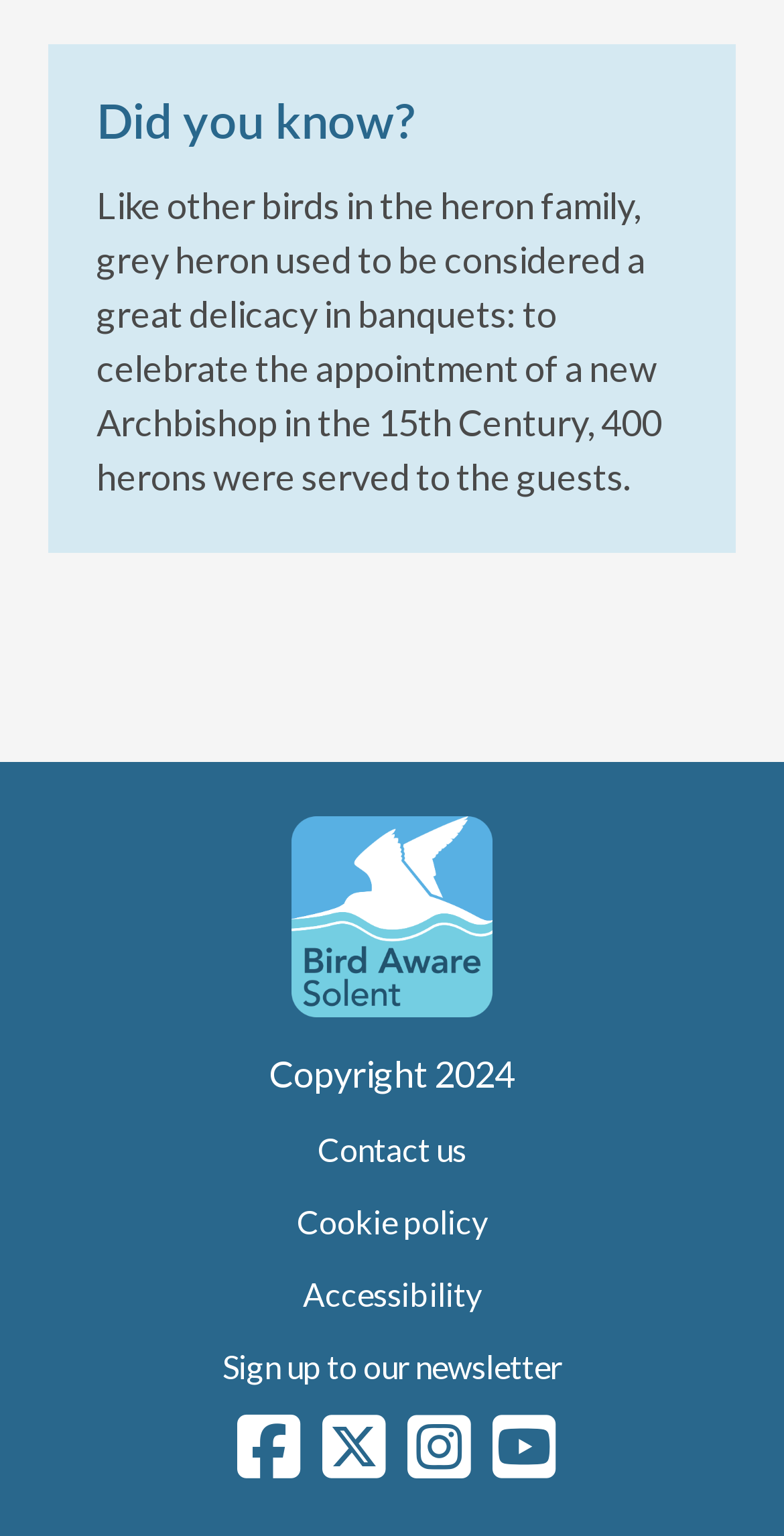What is the topic of the 'Did you know?' section?
Provide a well-explained and detailed answer to the question.

The 'Did you know?' section is a heading element with a StaticText element below it, which describes a fact about grey heron. Therefore, the topic of this section is grey heron.